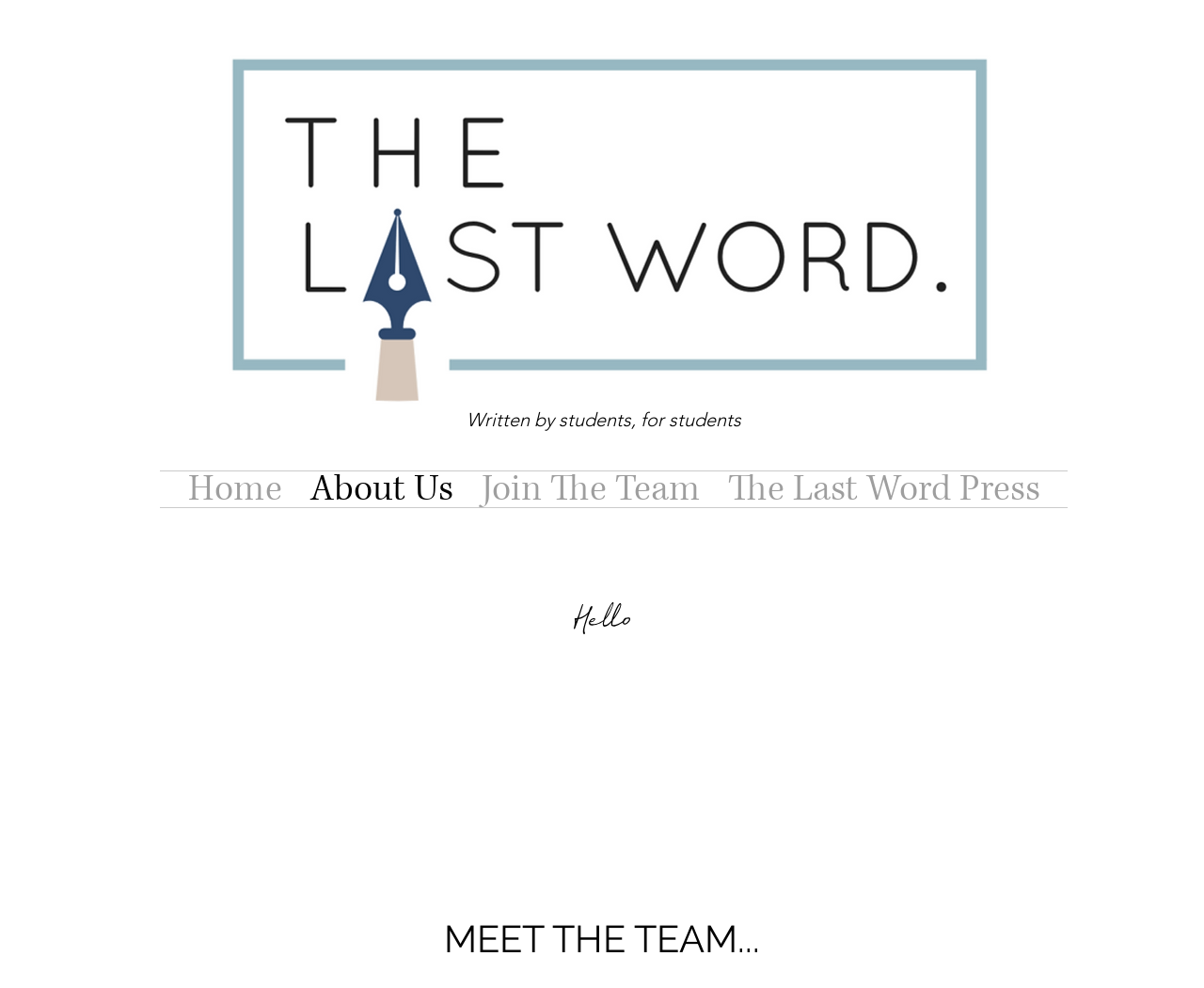Determine the bounding box coordinates for the UI element matching this description: "The Last Word Press".

[0.593, 0.477, 0.875, 0.513]